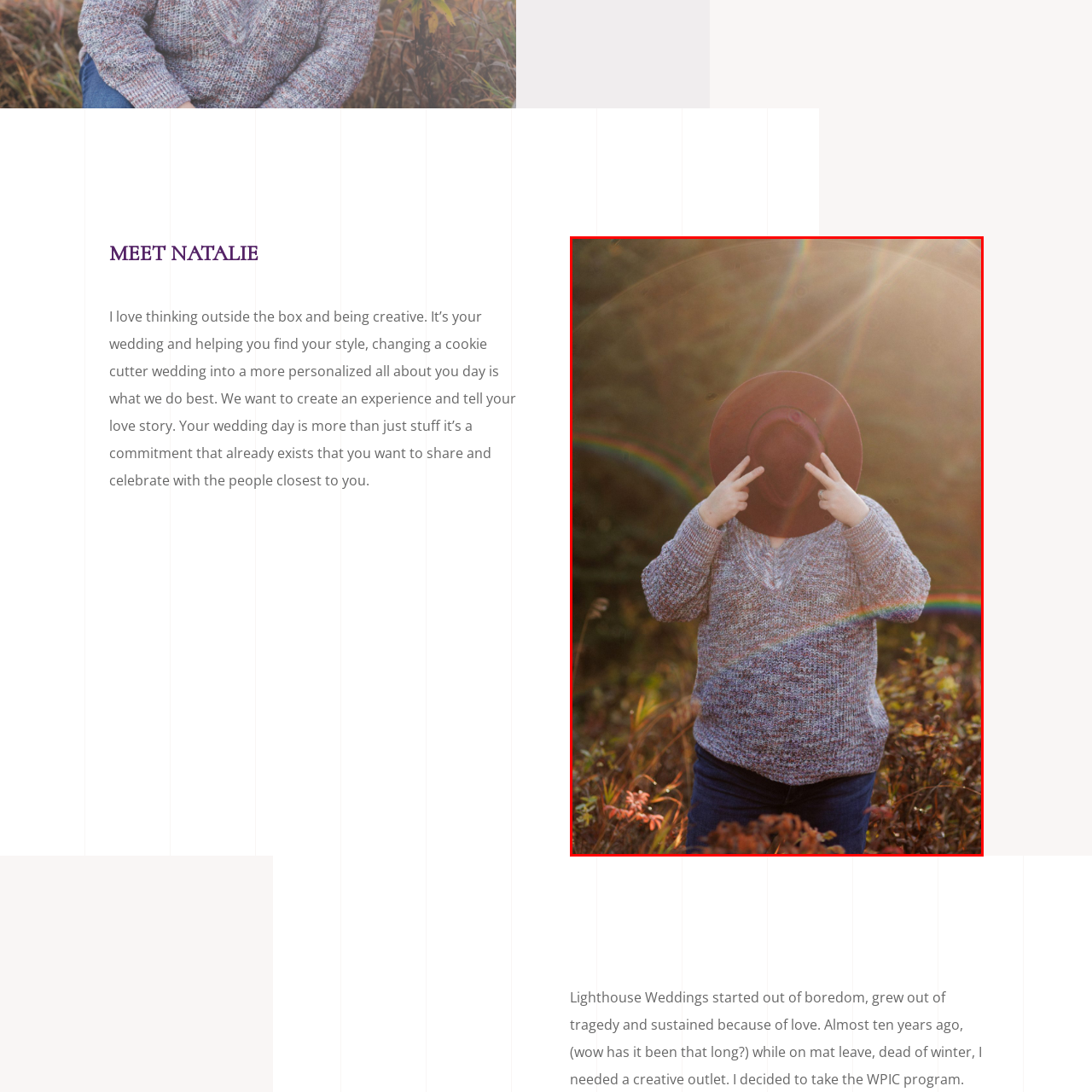Please analyze the image enclosed within the red bounding box and provide a comprehensive answer to the following question based on the image: What is the person expressing with their hand gesture?

The person in the image is making a peace sign with their hand, which conveys a sense of joy, carefreeness, and playfulness, fitting with the overall warm and inviting tone of the image.